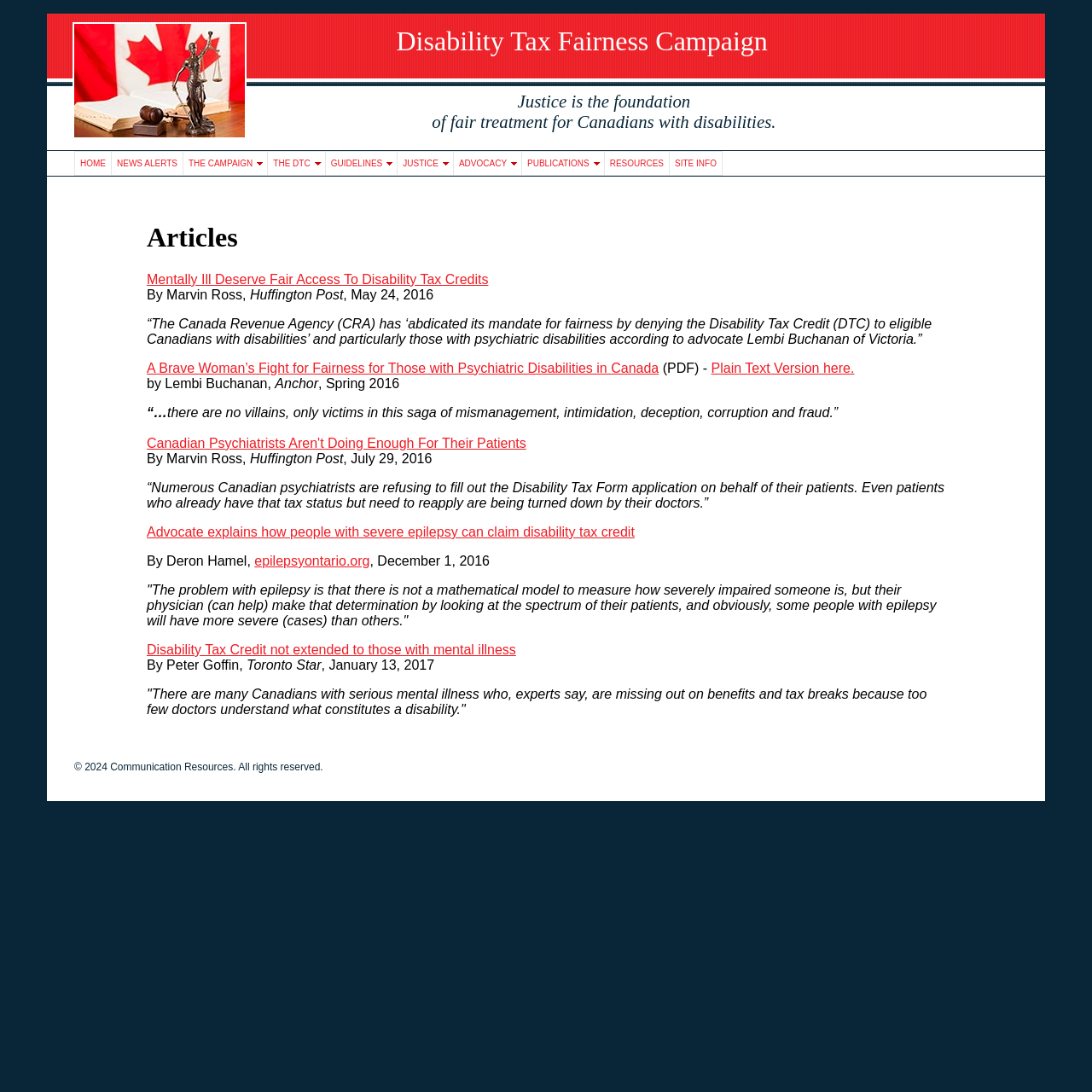Determine the bounding box coordinates for the area that should be clicked to carry out the following instruction: "Subscribe to the newsletter".

None